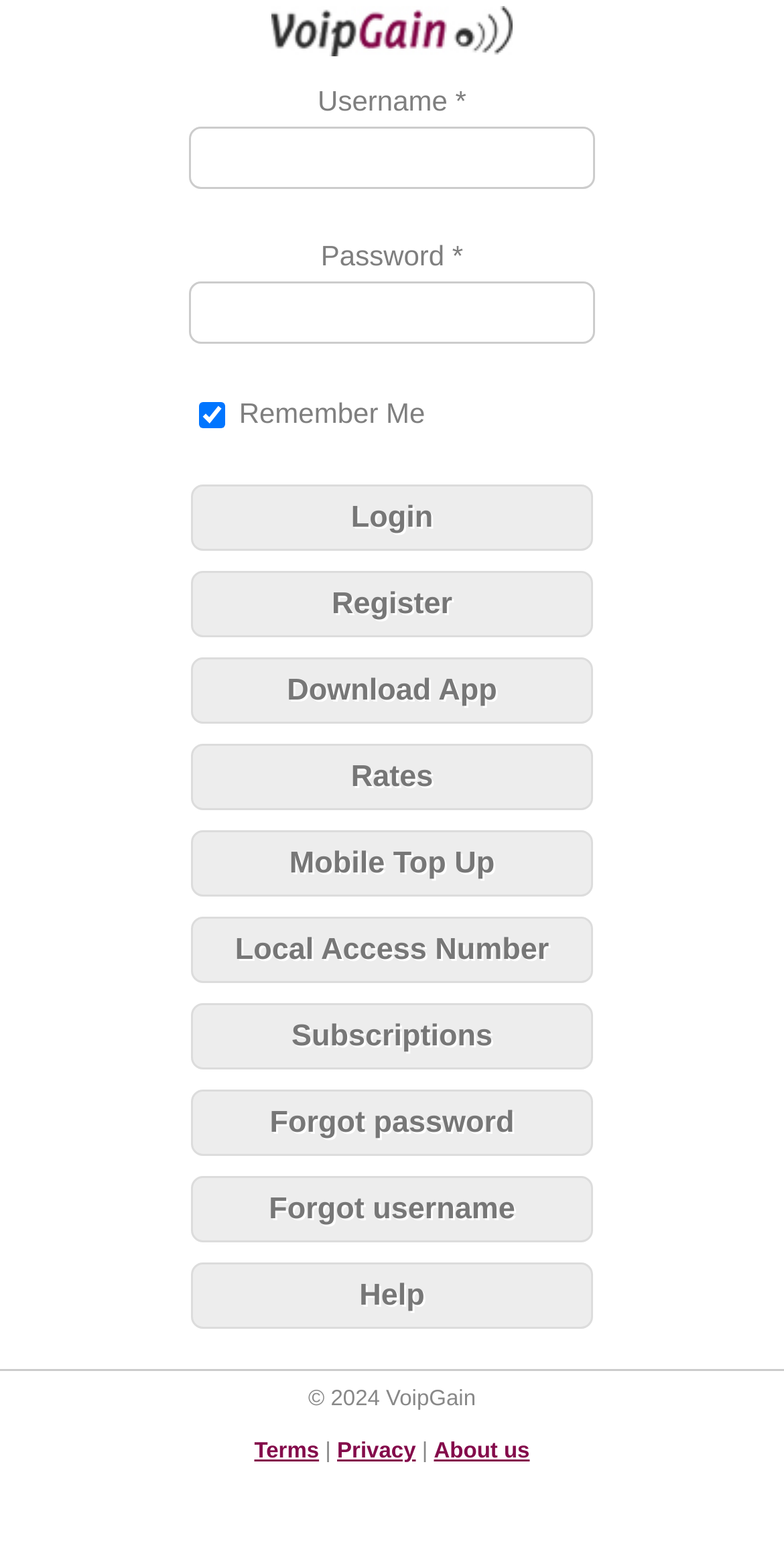Given the element description: "Forgot username", predict the bounding box coordinates of this UI element. The coordinates must be four float numbers between 0 and 1, given as [left, top, right, bottom].

[0.244, 0.751, 0.756, 0.794]